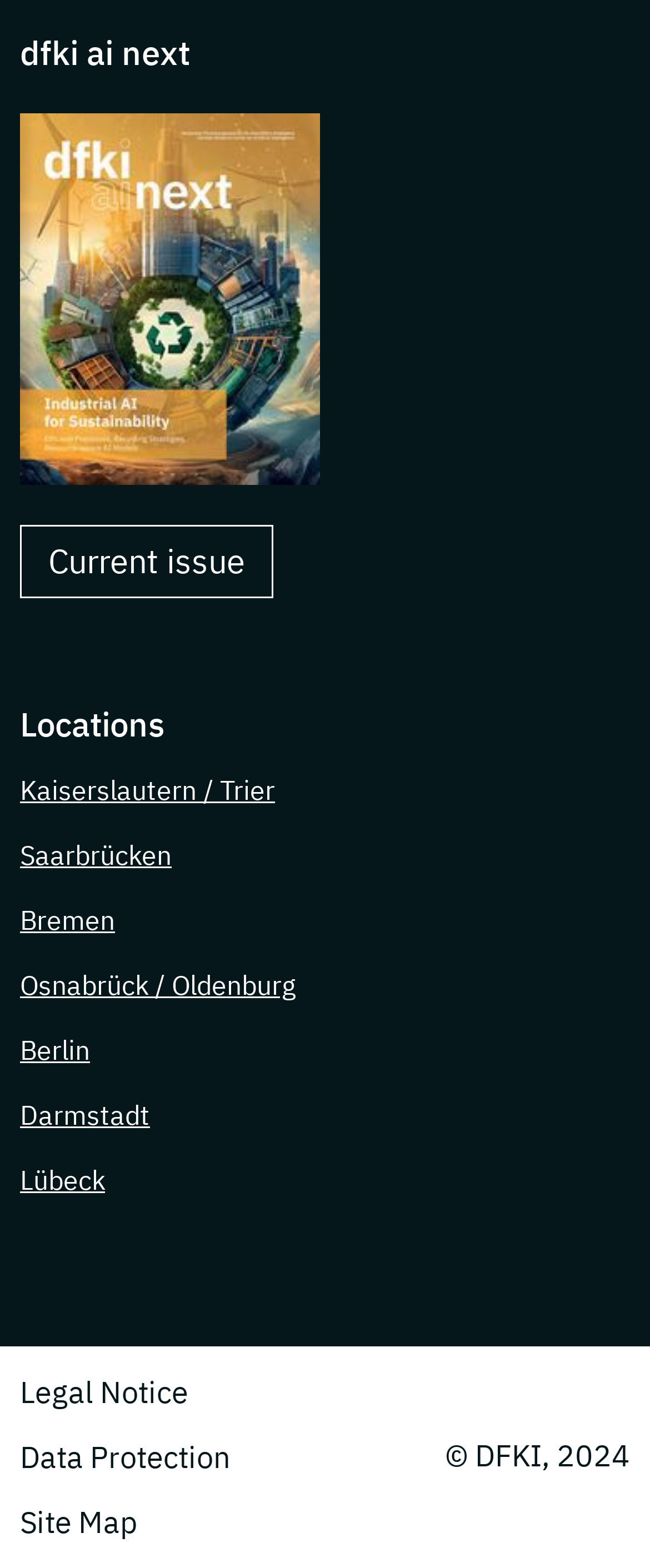What is the first link on the page?
Refer to the screenshot and respond with a concise word or phrase.

Current issue